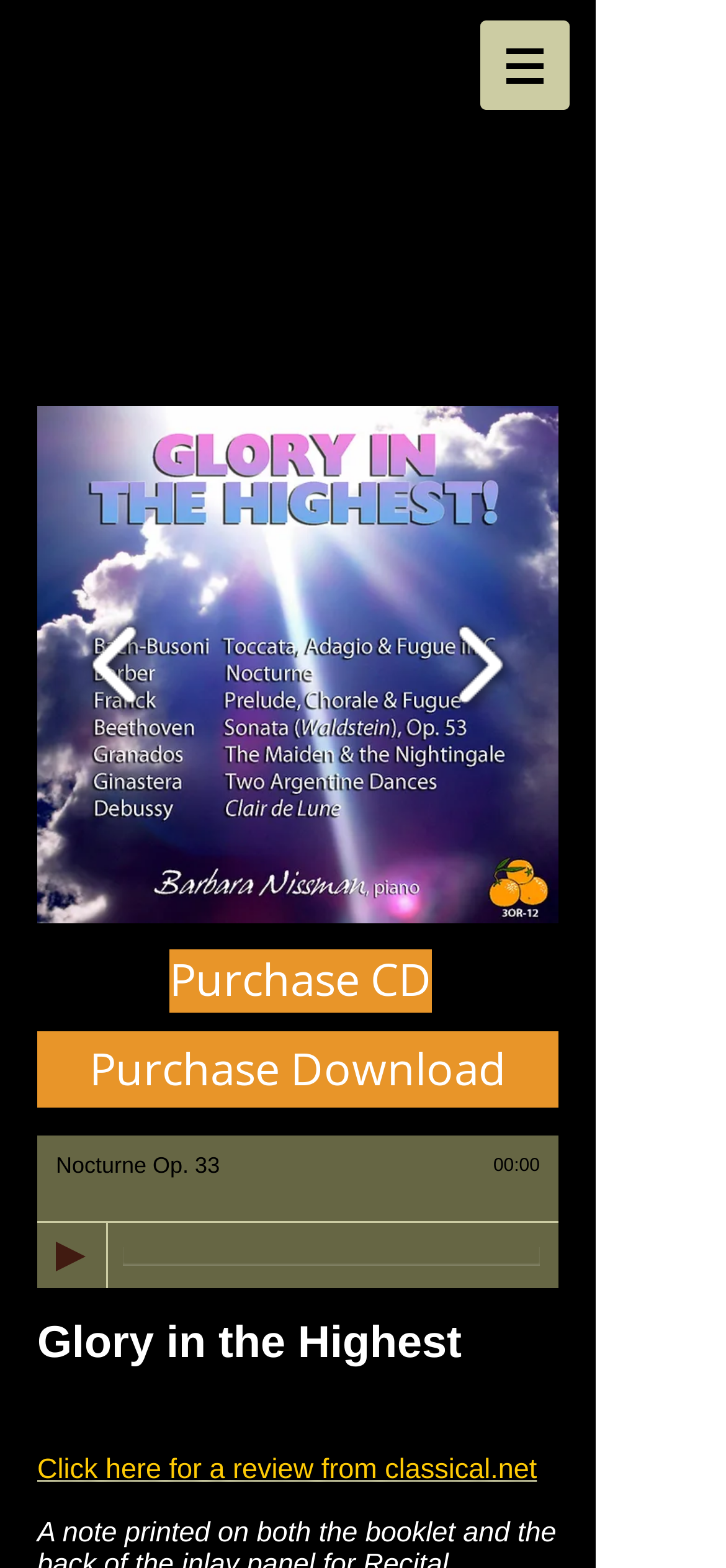Explain in detail what is displayed on the webpage.

The webpage is about "Glory in the Highest!" by barbaranissman2. At the top, there is a navigation menu labeled "Site" with a button that has a popup menu. To the right of the navigation menu, there is an image.

Below the navigation menu, there is a slide show gallery that takes up most of the page. The gallery has two buttons, one on the left and one on the right, which are likely used for navigation. Within the gallery, there is a button labeled "Glory In The Highest" with a corresponding image. There is also a play button and a text indicating "1/2", suggesting that there are multiple slides in the gallery.

To the right of the gallery, there are two links, "Purchase CD" and "Purchase Download", which allow users to buy the music in different formats. Below these links, there is an audio player with a title "Nocturne Op. 33". The audio player has a play button, a progress bar, and a slider to control the playback. The current playback time is displayed as "00:00".

At the bottom of the page, there are three lines of text. The first line reads "Glory in the Highest", the second line is a blank space, and the third line is a link to a review from classical.net.